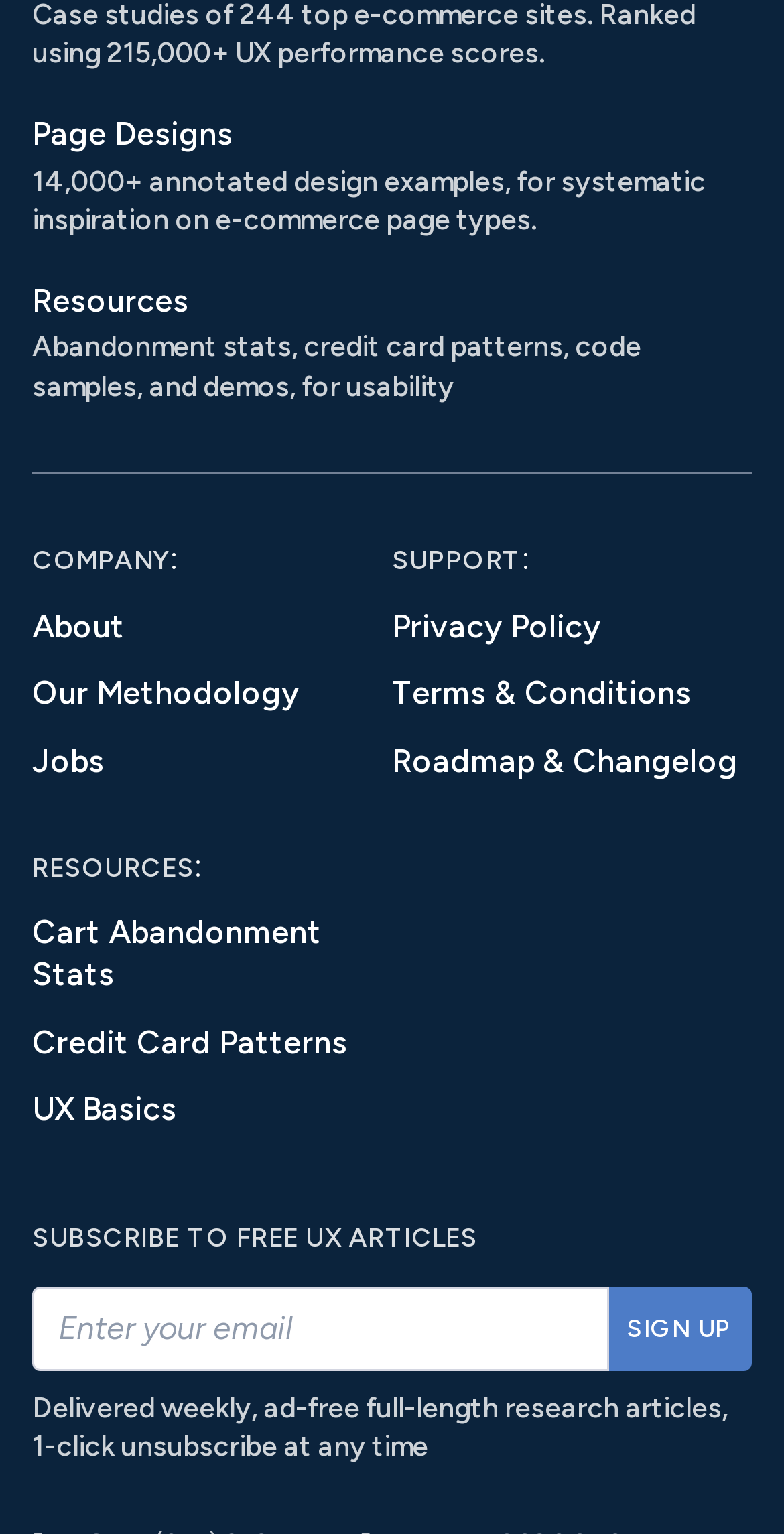Find the bounding box coordinates of the area that needs to be clicked in order to achieve the following instruction: "Subscribe to free UX articles". The coordinates should be specified as four float numbers between 0 and 1, i.e., [left, top, right, bottom].

[0.777, 0.839, 0.959, 0.894]